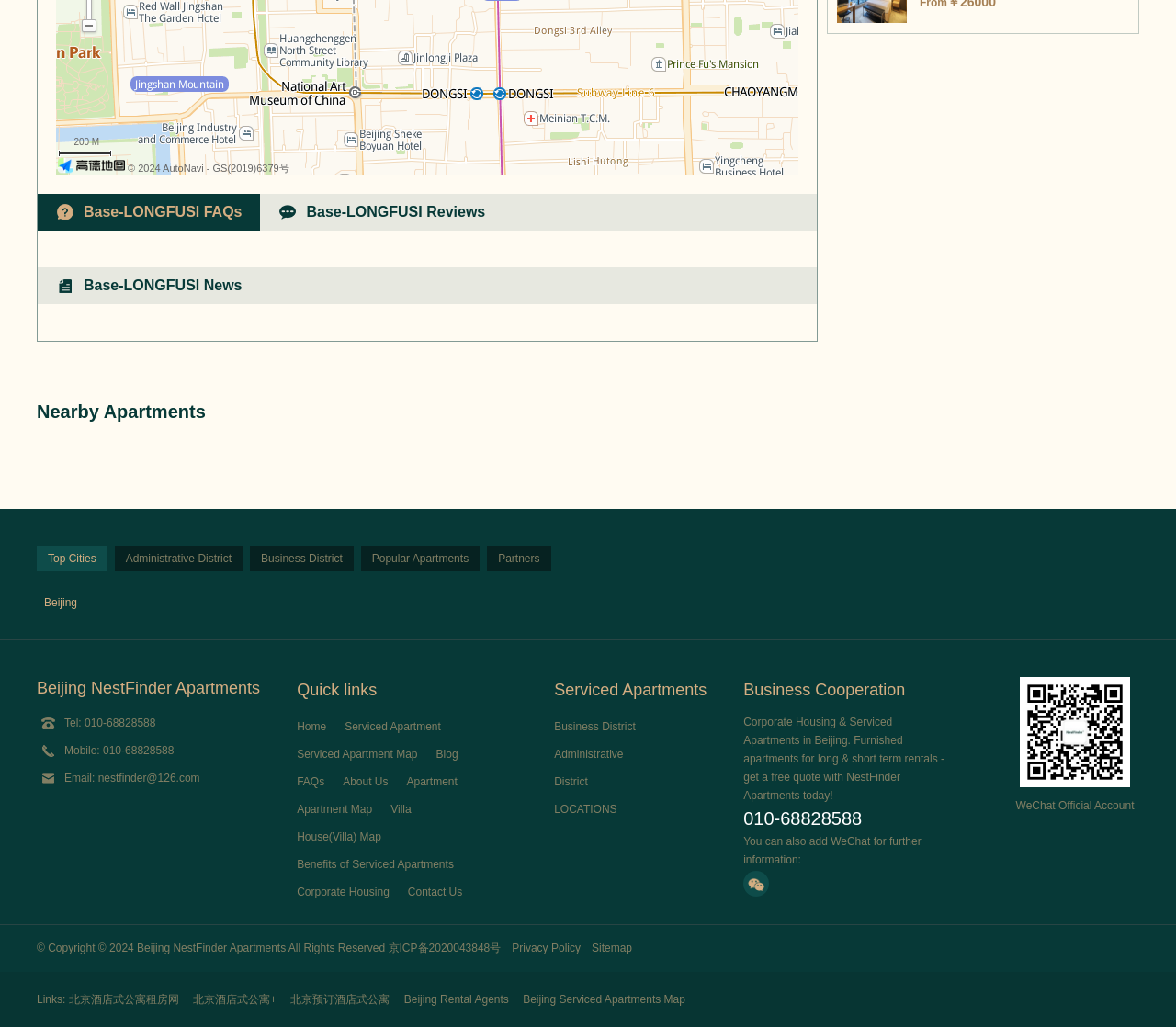Predict the bounding box coordinates for the UI element described as: "北京酒店式公寓租房网". The coordinates should be four float numbers between 0 and 1, presented as [left, top, right, bottom].

[0.058, 0.967, 0.152, 0.98]